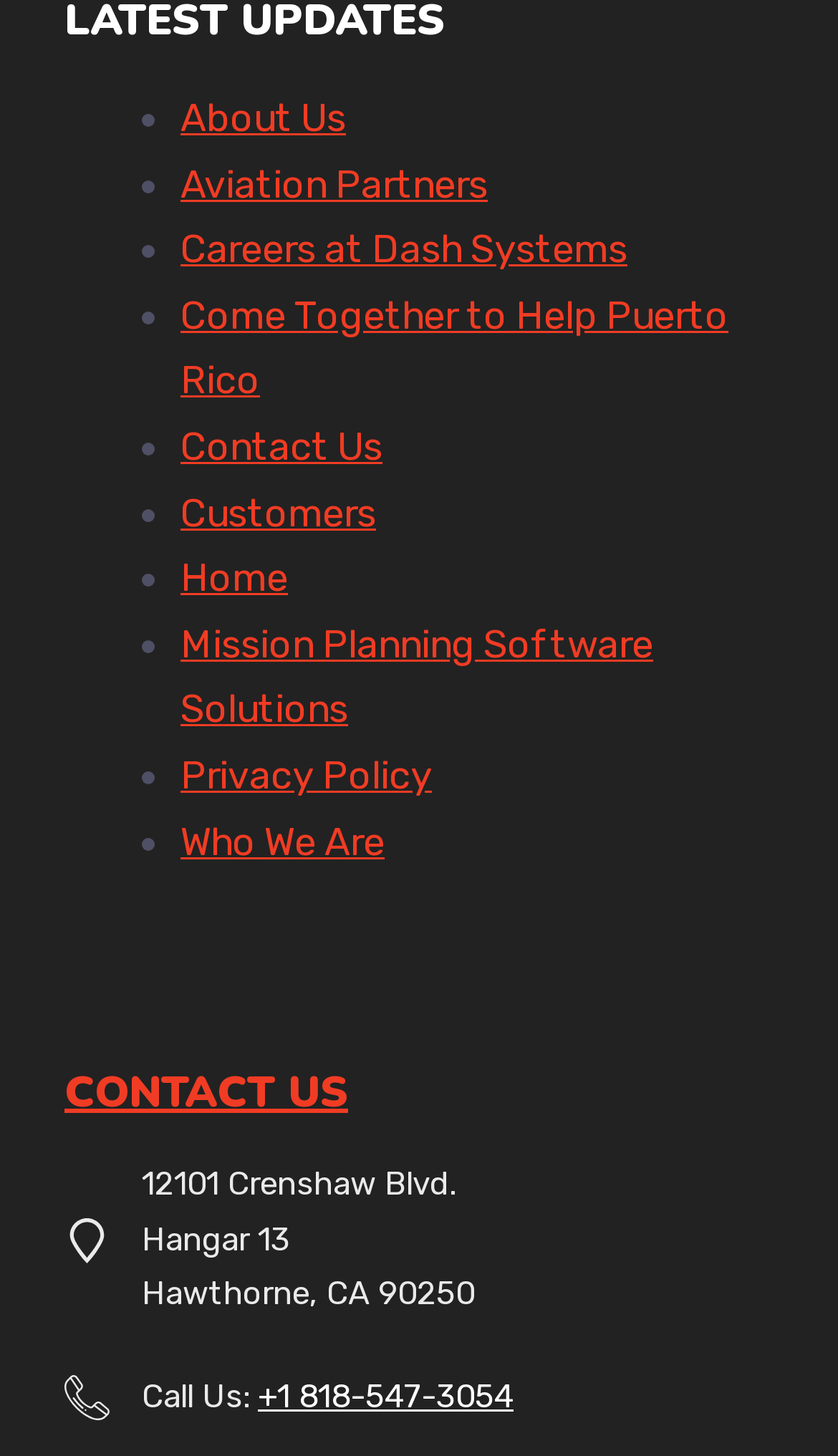Based on the element description "Home", predict the bounding box coordinates of the UI element.

[0.215, 0.381, 0.344, 0.413]